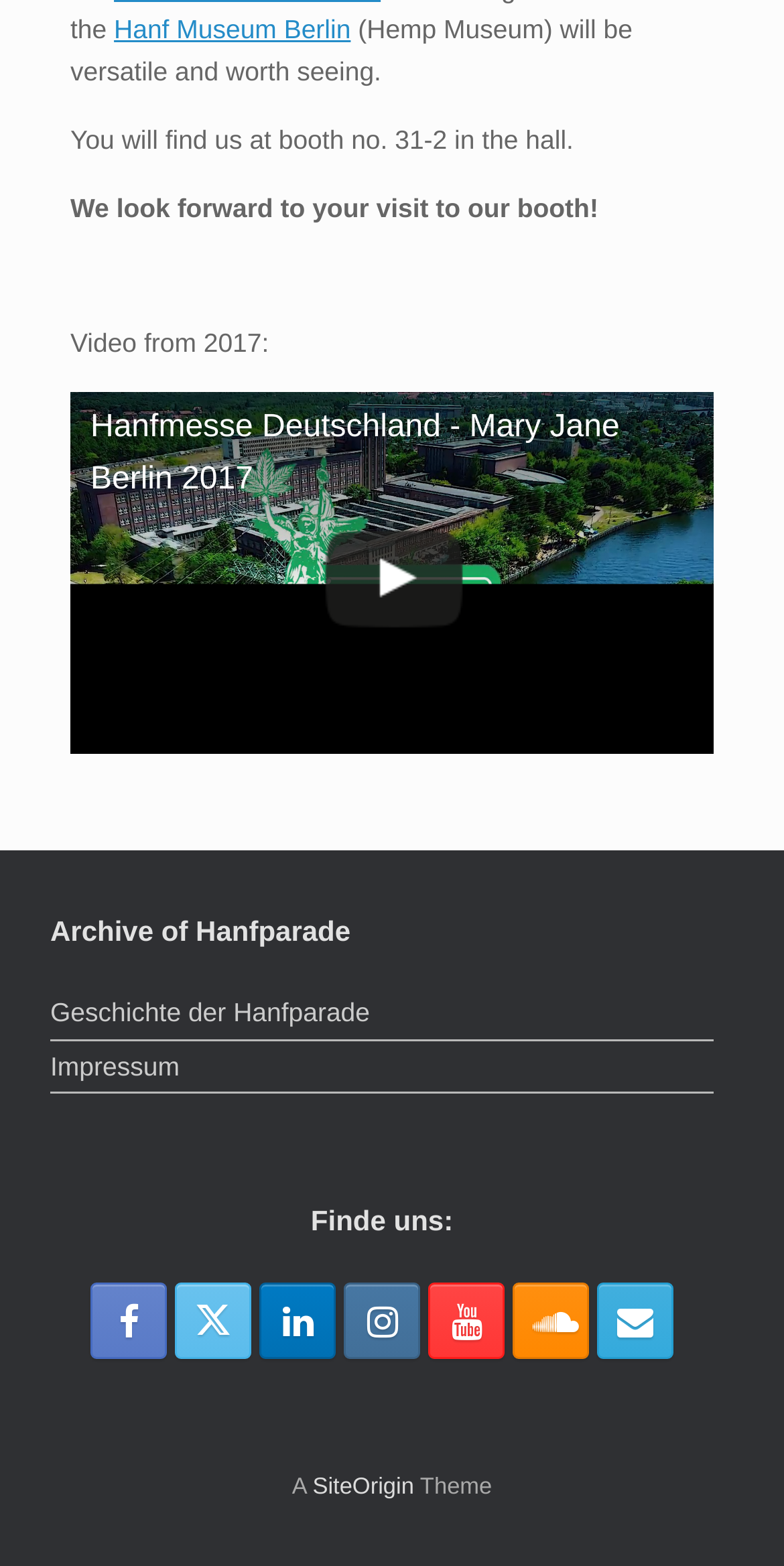Provide the bounding box coordinates of the HTML element this sentence describes: "Instagram". The bounding box coordinates consist of four float numbers between 0 and 1, i.e., [left, top, right, bottom].

None